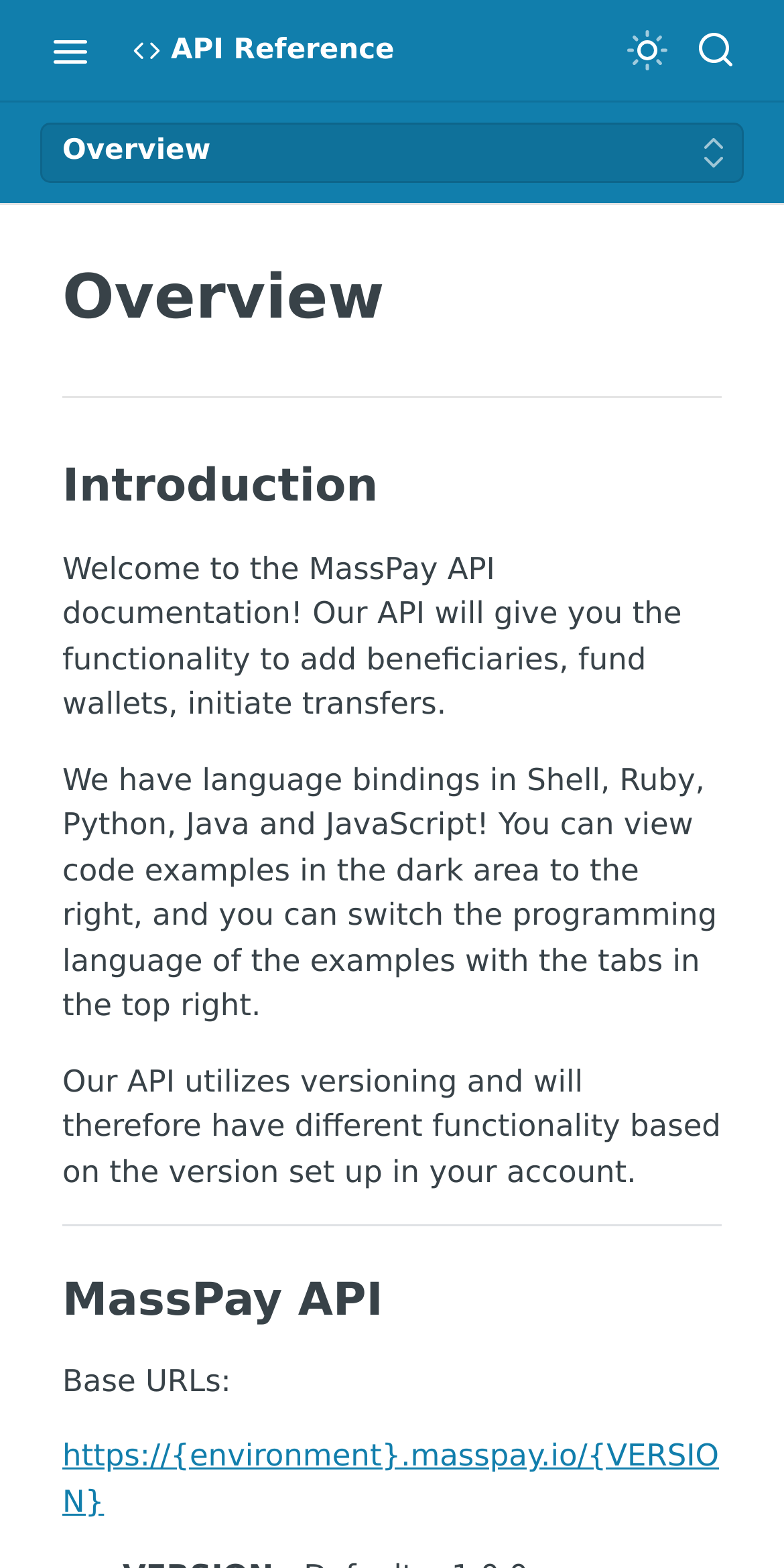Please locate the bounding box coordinates of the region I need to click to follow this instruction: "check February 2020".

None